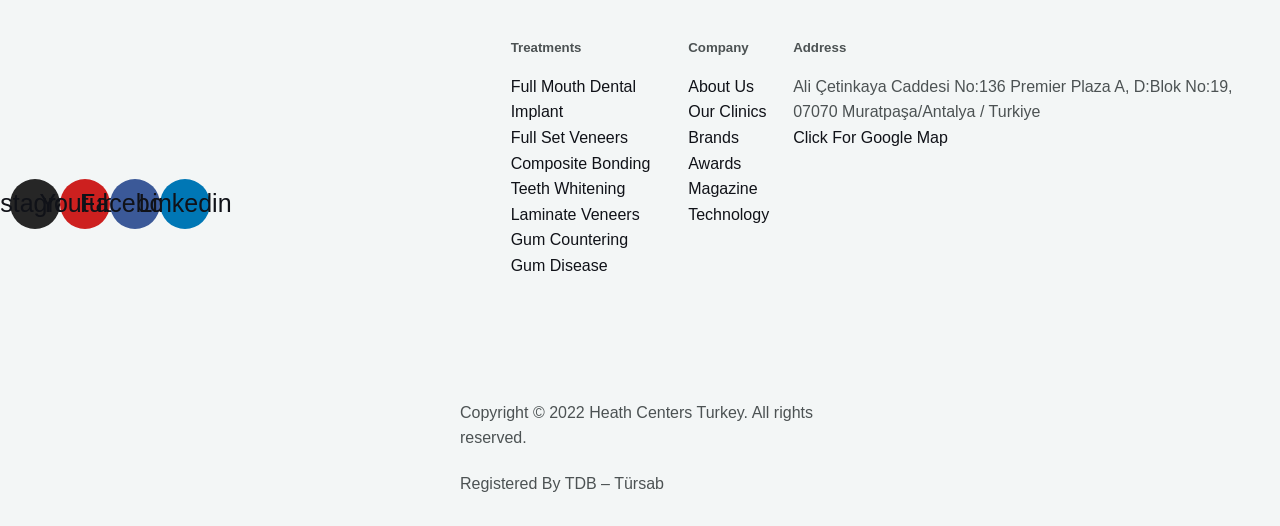Identify the bounding box coordinates of the clickable region required to complete the instruction: "View Full Mouth Dental Implant in Turkey treatment". The coordinates should be given as four float numbers within the range of 0 and 1, i.e., [left, top, right, bottom].

[0.399, 0.148, 0.497, 0.229]